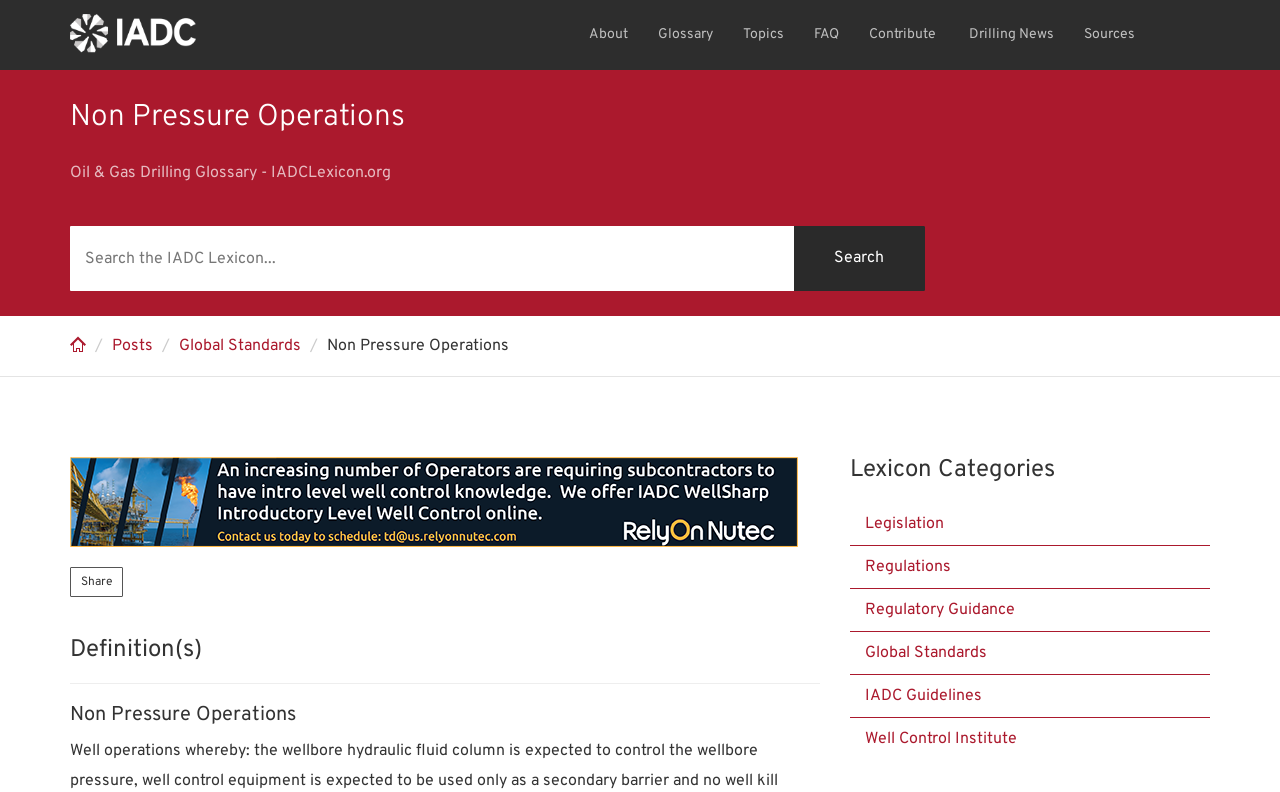Specify the bounding box coordinates of the element's area that should be clicked to execute the given instruction: "Check the 'Privacy Policy'". The coordinates should be four float numbers between 0 and 1, i.e., [left, top, right, bottom].

None